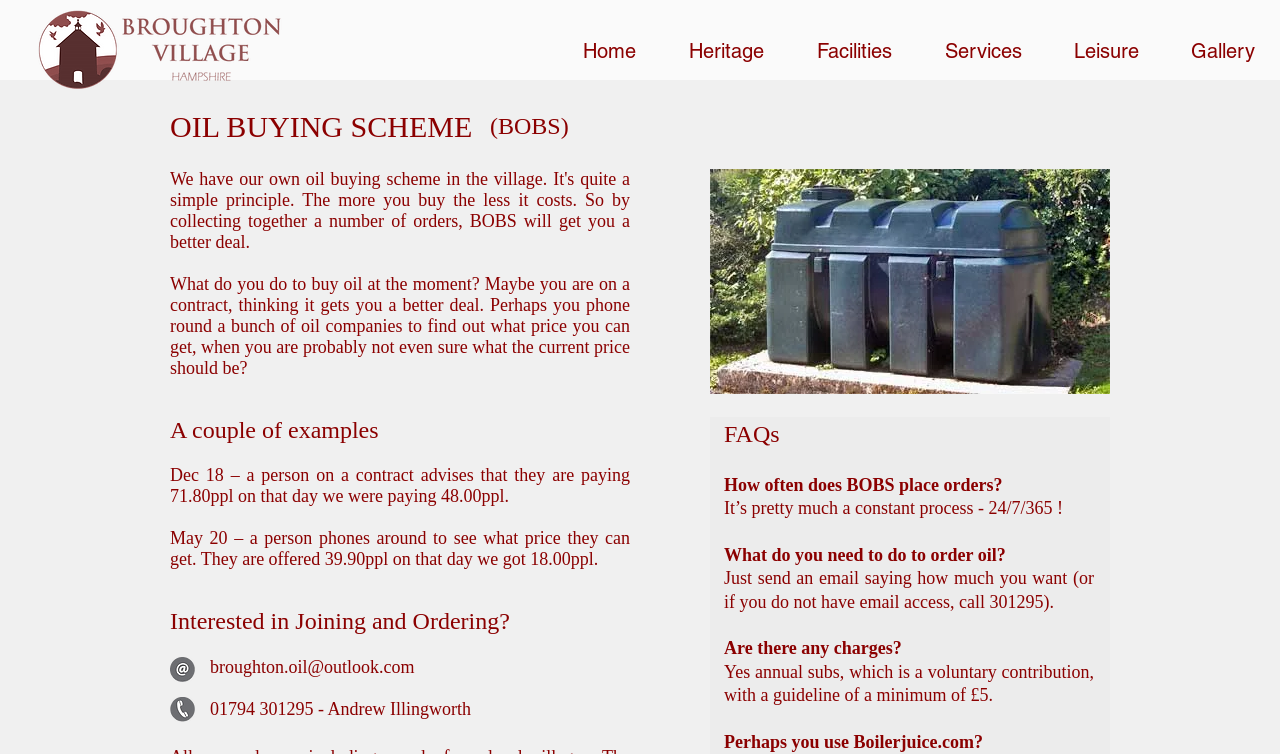What is the purpose of BOBS?
Using the visual information, respond with a single word or phrase.

Oil buying scheme